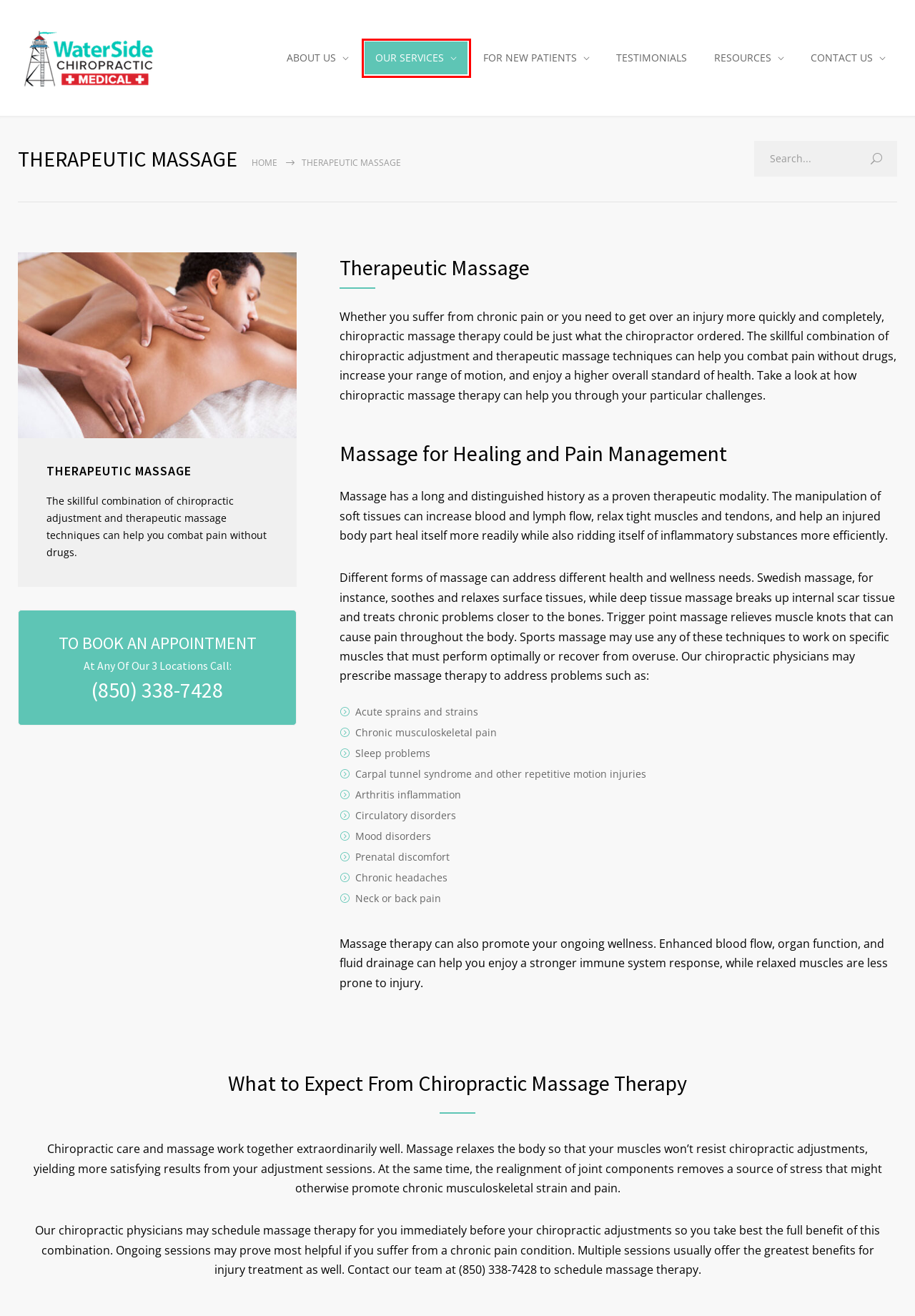Given a screenshot of a webpage with a red bounding box highlighting a UI element, choose the description that best corresponds to the new webpage after clicking the element within the red bounding box. Here are your options:
A. Chiropractor in Pensacola, FL | Waterside Chiropractic
B. Resources - Waterside Chiropractic
C. Services - Waterside Chiropractic
D. Testimonials - Waterside Chiropractic
E. Locations & Contact - Waterside Chiropractic
F. Privacy Policy - Waterside Chiropractic
G. Payment & Insurance - Waterside Chiropractic
H. TRIGGER POINT THERAPY - Waterside Chiropractic

C